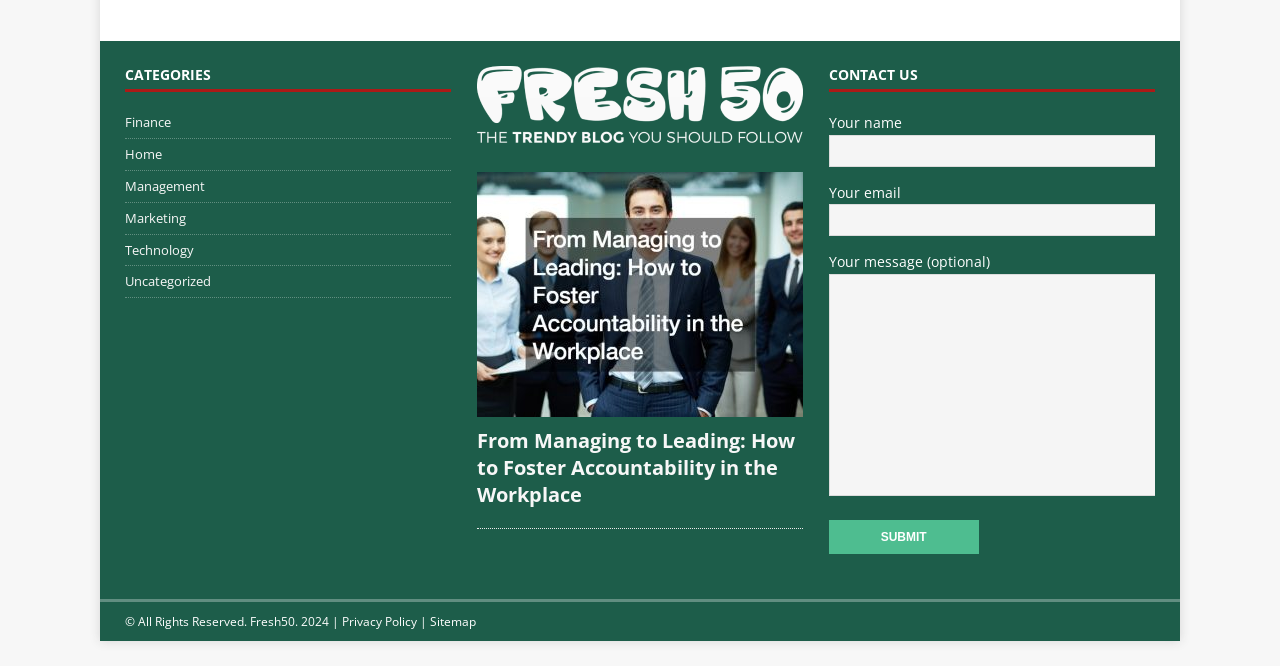Please identify the bounding box coordinates of the clickable area that will fulfill the following instruction: "Subscribe". The coordinates should be in the format of four float numbers between 0 and 1, i.e., [left, top, right, bottom].

None